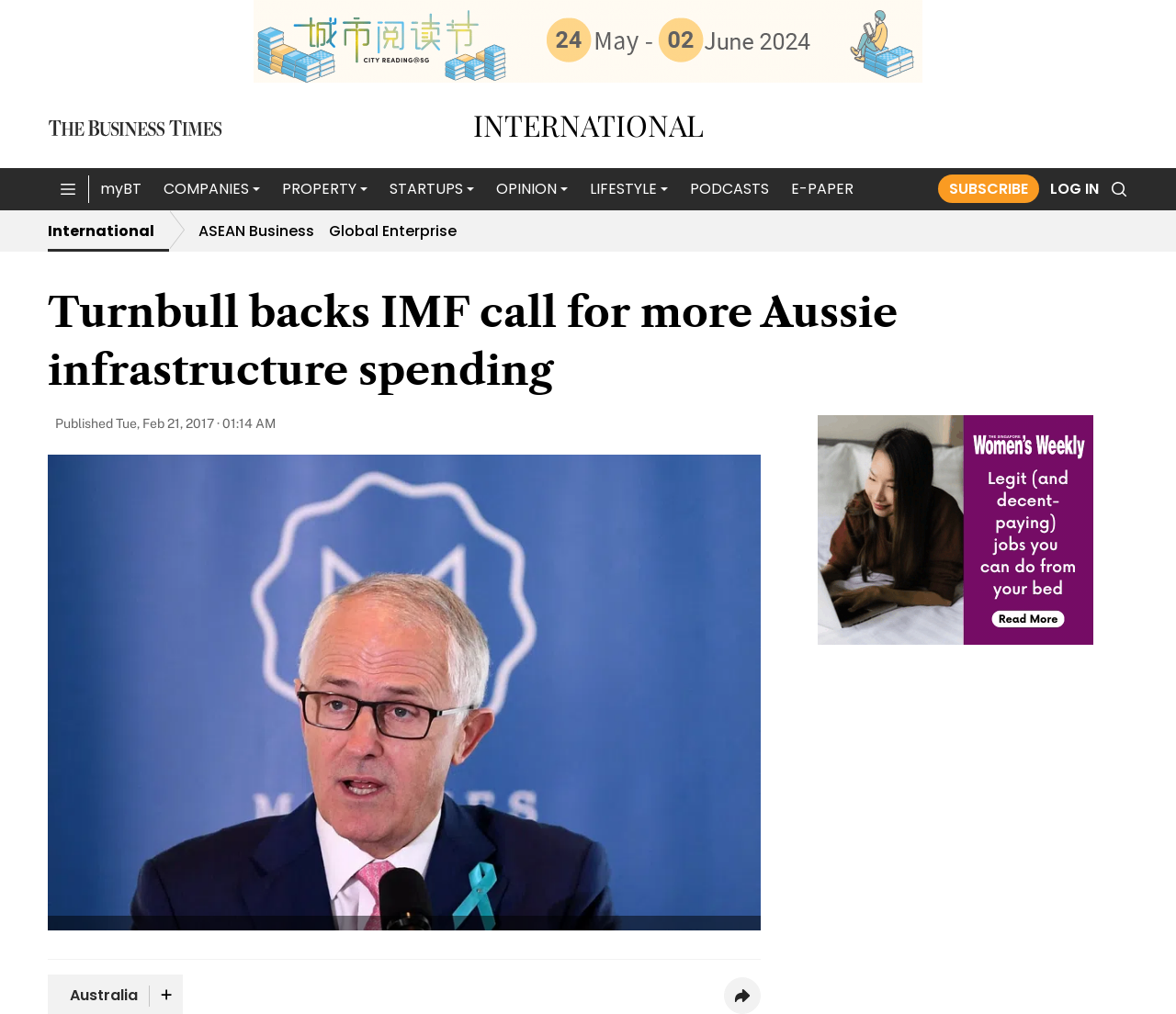Refer to the screenshot and give an in-depth answer to this question: How many images are in the article?

I counted the number of image elements in the article and found 2 images, one being the main image of Australian Prime Minister Malcolm Turnbull and another being a smaller image icon in the 'Expand image' button.